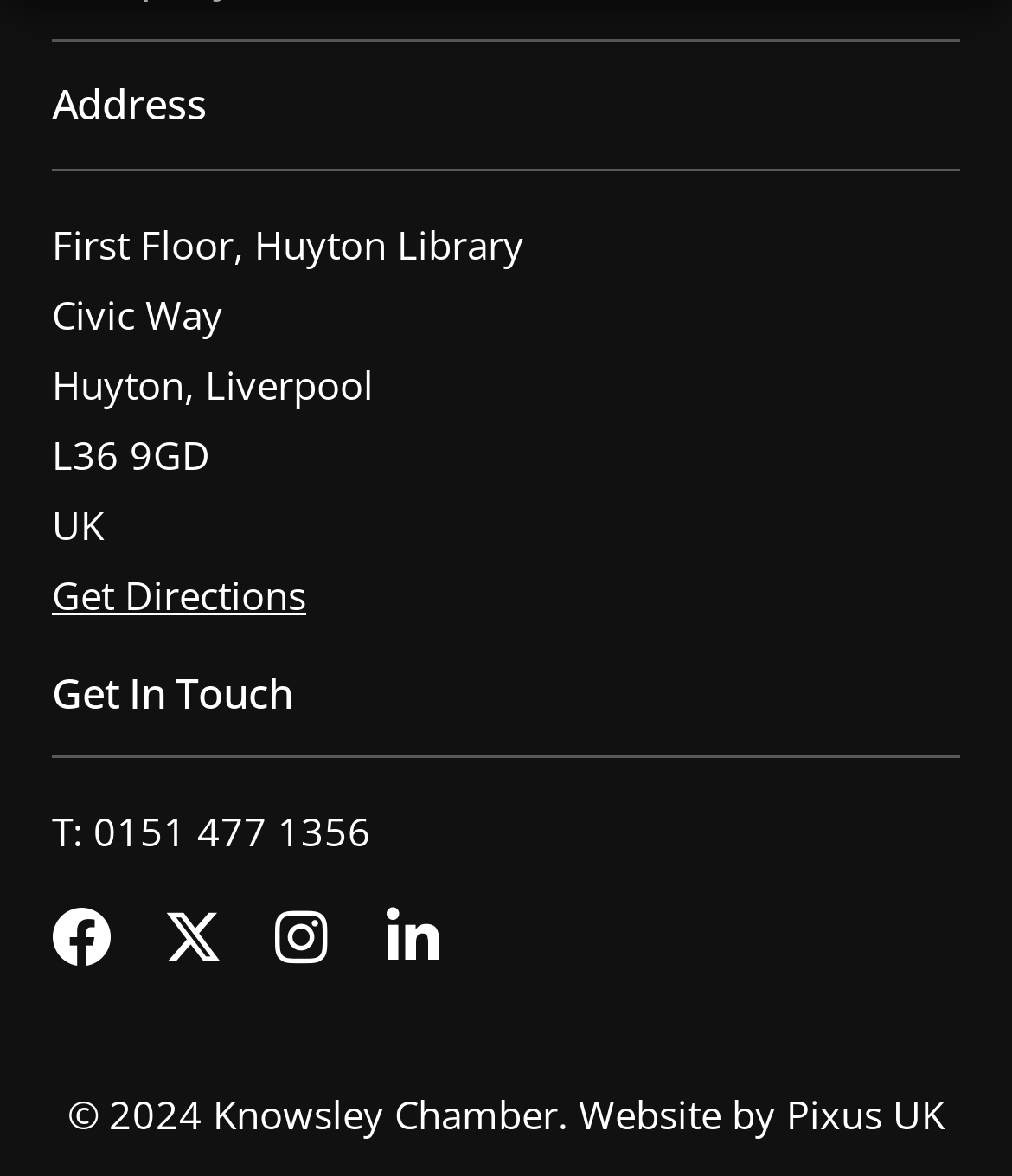Answer briefly with one word or phrase:
How many social media links are there?

4